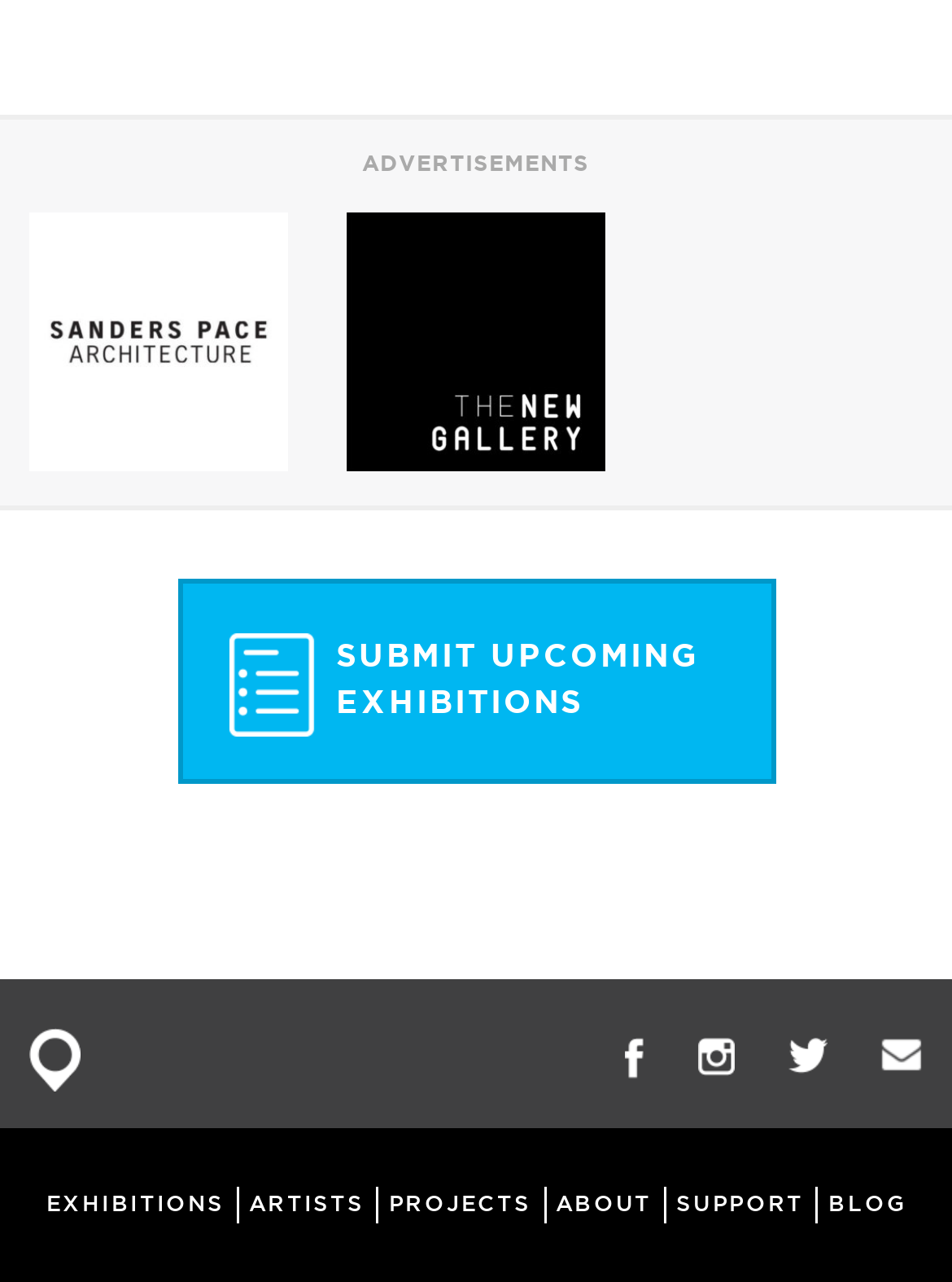Identify the bounding box coordinates of the part that should be clicked to carry out this instruction: "submit upcoming exhibitions".

[0.186, 0.451, 0.814, 0.611]